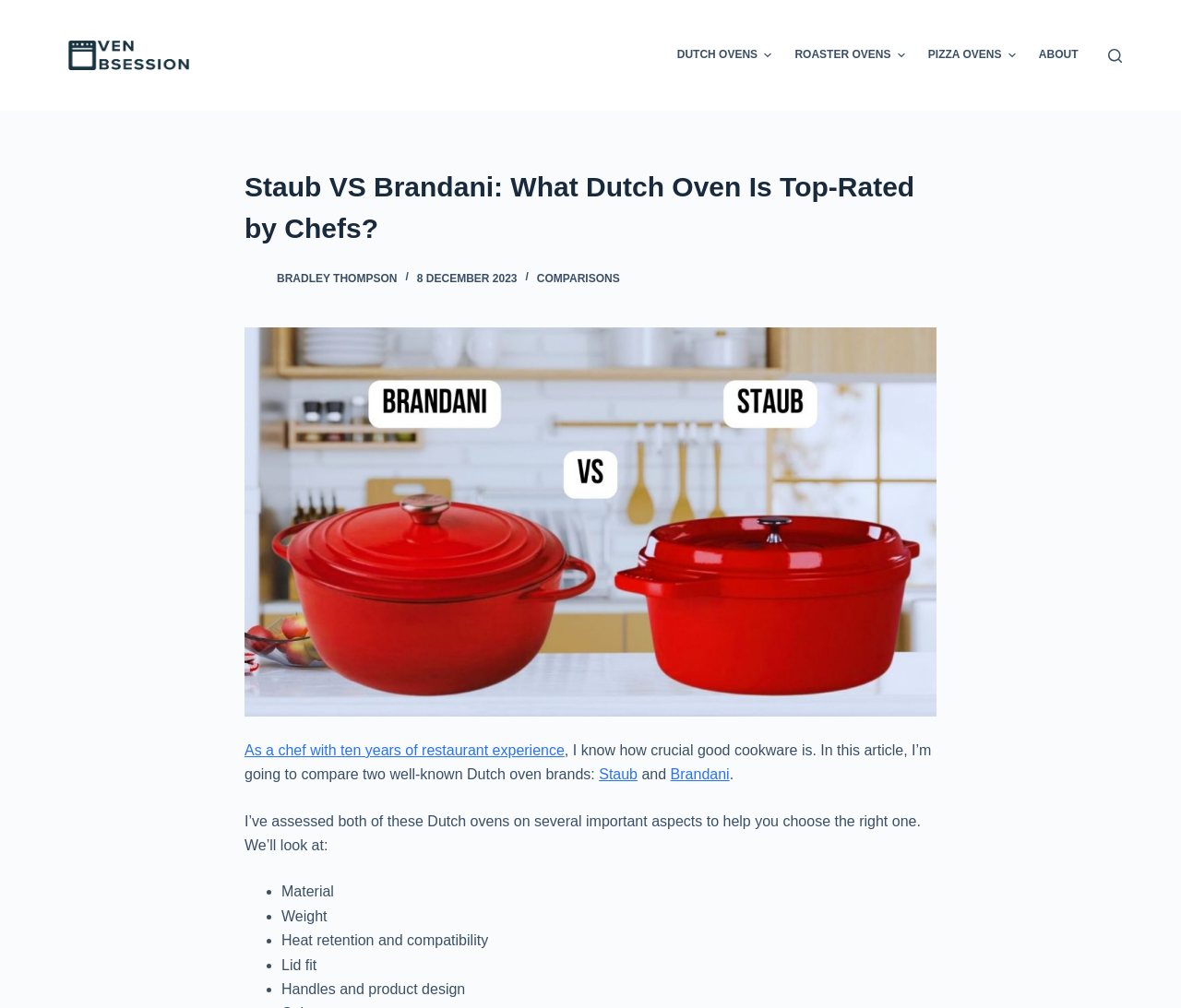Give a detailed explanation of the elements present on the webpage.

The webpage is about comparing Staub and Brandani Dutch ovens, with the main title "Staub VS Brandani: What Dutch Oven Is Top-Rated by Chefs?" at the top. Below the title, there is a navigation menu with five menu items: "DUTCH OVENS", "ROASTER OVENS", "PIZZA OVENS", "ABOUT", and three dropdown menus. 

On the top right corner, there is a search button and an "oven obsession logo" image. 

The main content of the webpage starts with a heading "Staub VS Brandani: What Dutch Oven Is Top-Rated by Chefs?" followed by the author's name "Bradley Thompson" and the date "8 DECEMBER 2023". 

Below the author's information, there is a large image related to the comparison of Staub and Brandani Dutch ovens. 

The article begins with a brief introduction, explaining the importance of good cookware and the purpose of the article, which is to compare Staub and Brandani Dutch ovens. The comparison is based on several aspects, including material, weight, heat retention and compatibility, lid fit, and handles and product design, which are listed in bullet points.